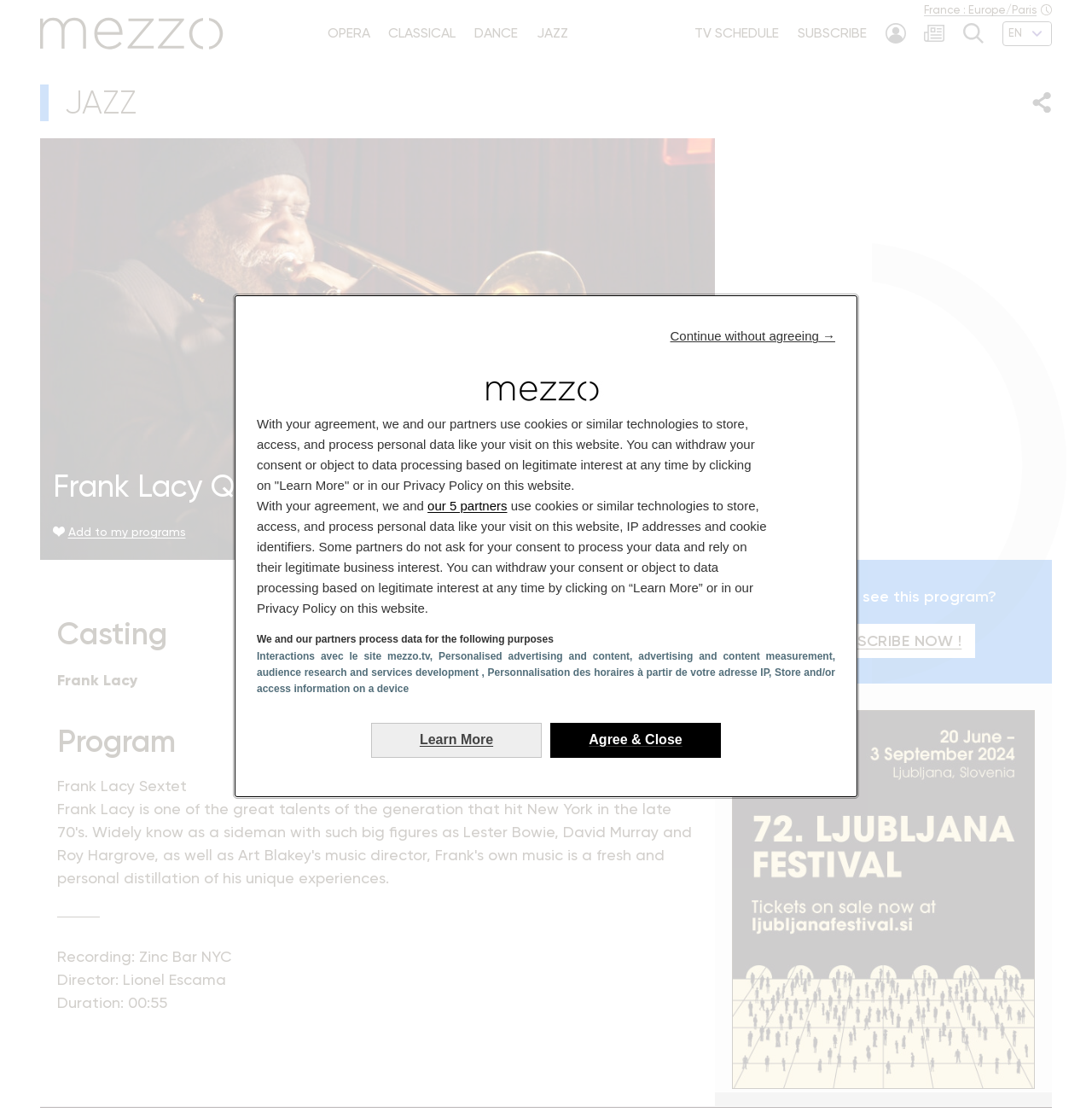Find the bounding box coordinates of the element you need to click on to perform this action: 'Click the Join button'. The coordinates should be represented by four float values between 0 and 1, in the format [left, top, right, bottom].

None